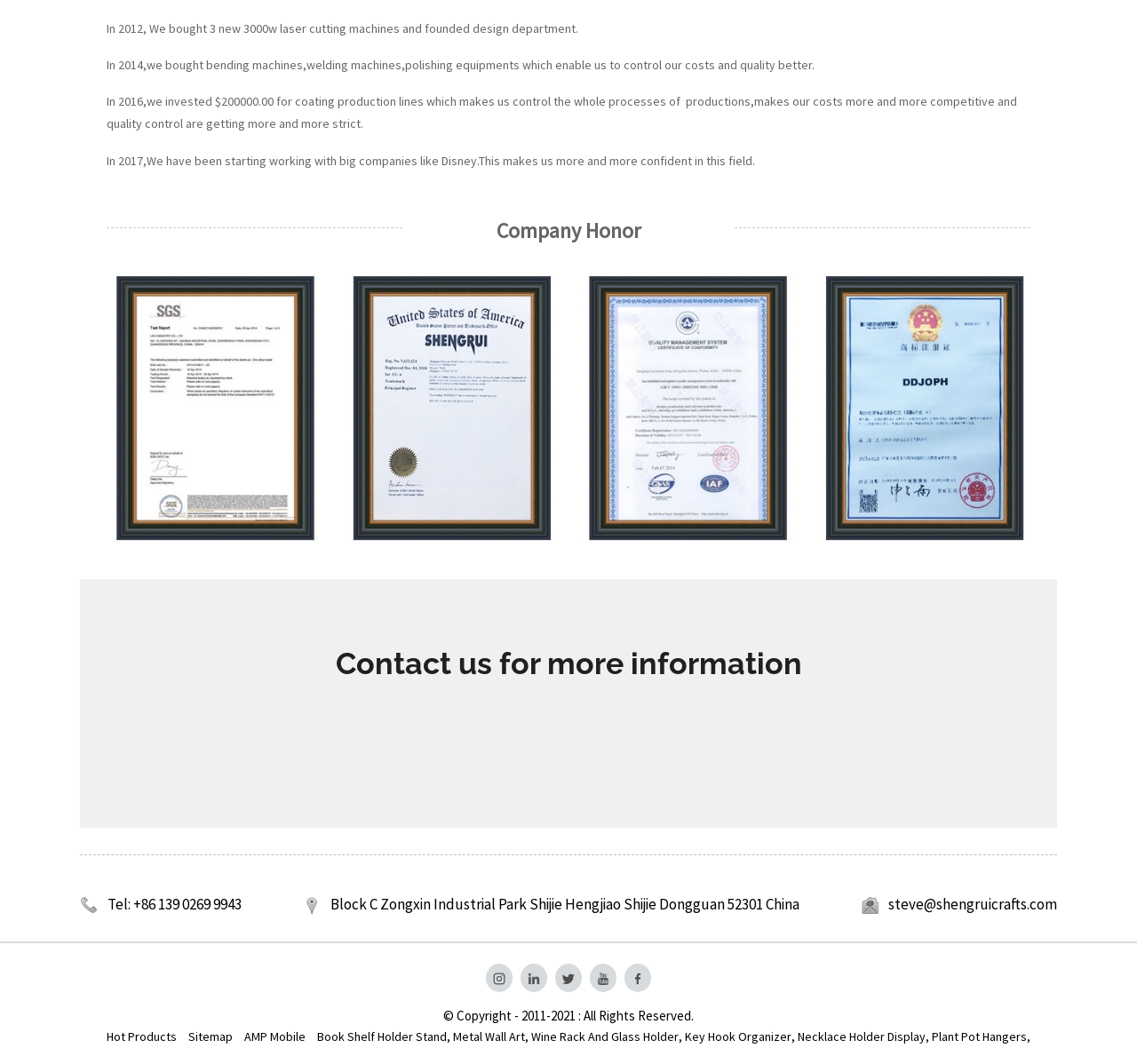What is the phone number to contact the company?
Answer the question using a single word or phrase, according to the image.

+86 139 0269 9943